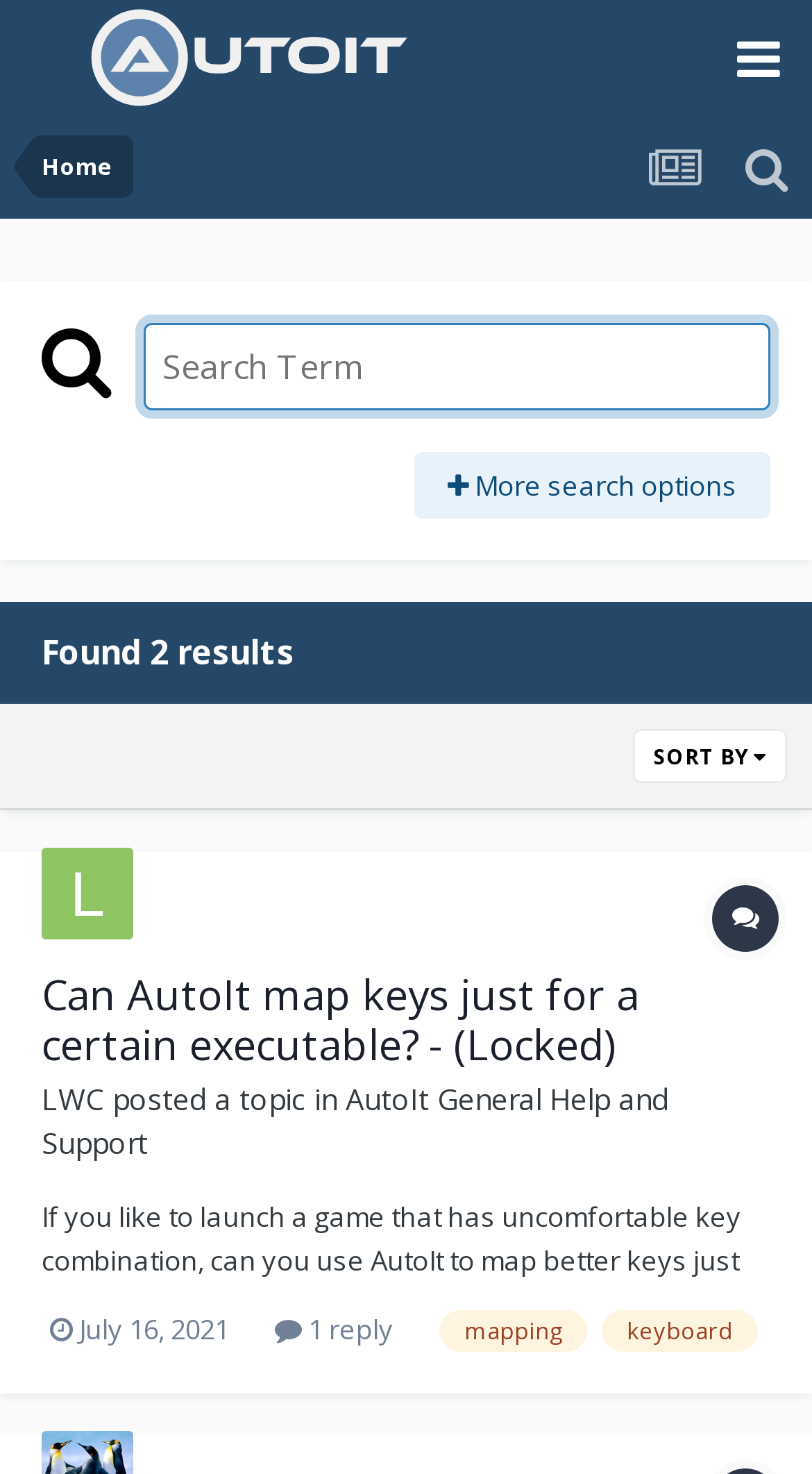Identify the bounding box coordinates for the region to click in order to carry out this instruction: "View the topic 'Can AutoIt map keys just for a certain executable?'". Provide the coordinates using four float numbers between 0 and 1, formatted as [left, top, right, bottom].

[0.051, 0.659, 0.949, 0.727]